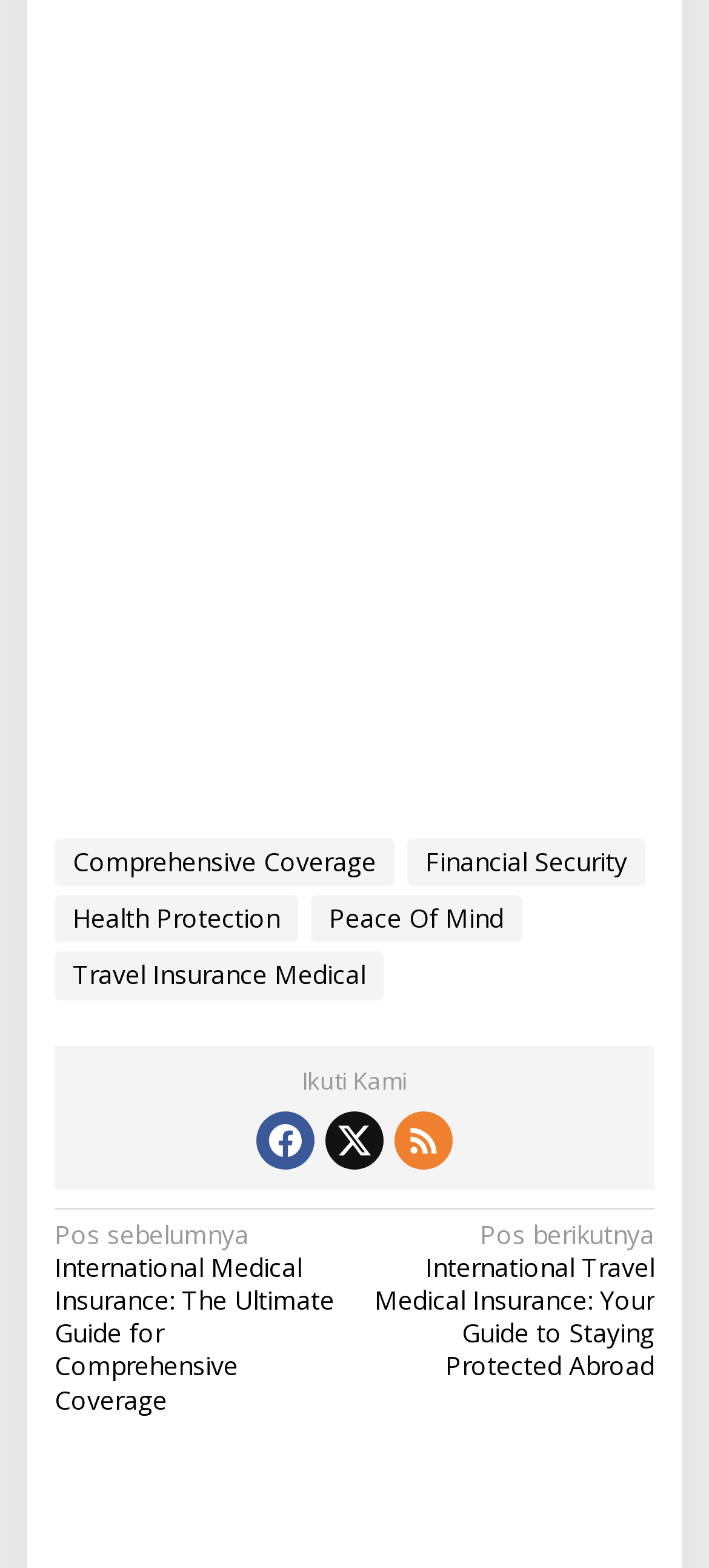Please determine the bounding box coordinates of the clickable area required to carry out the following instruction: "Read about Health Protection". The coordinates must be four float numbers between 0 and 1, represented as [left, top, right, bottom].

[0.077, 0.571, 0.421, 0.601]